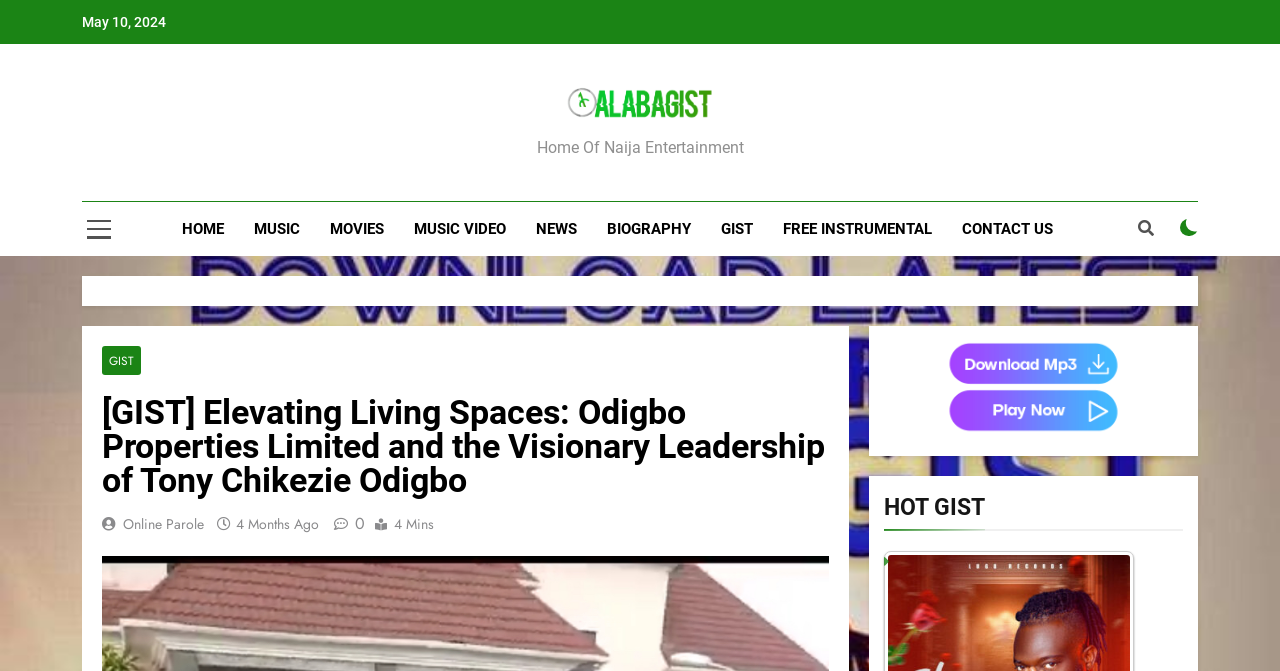Provide a single word or phrase answer to the question: 
How many social media links are there at the bottom of the webpage?

3